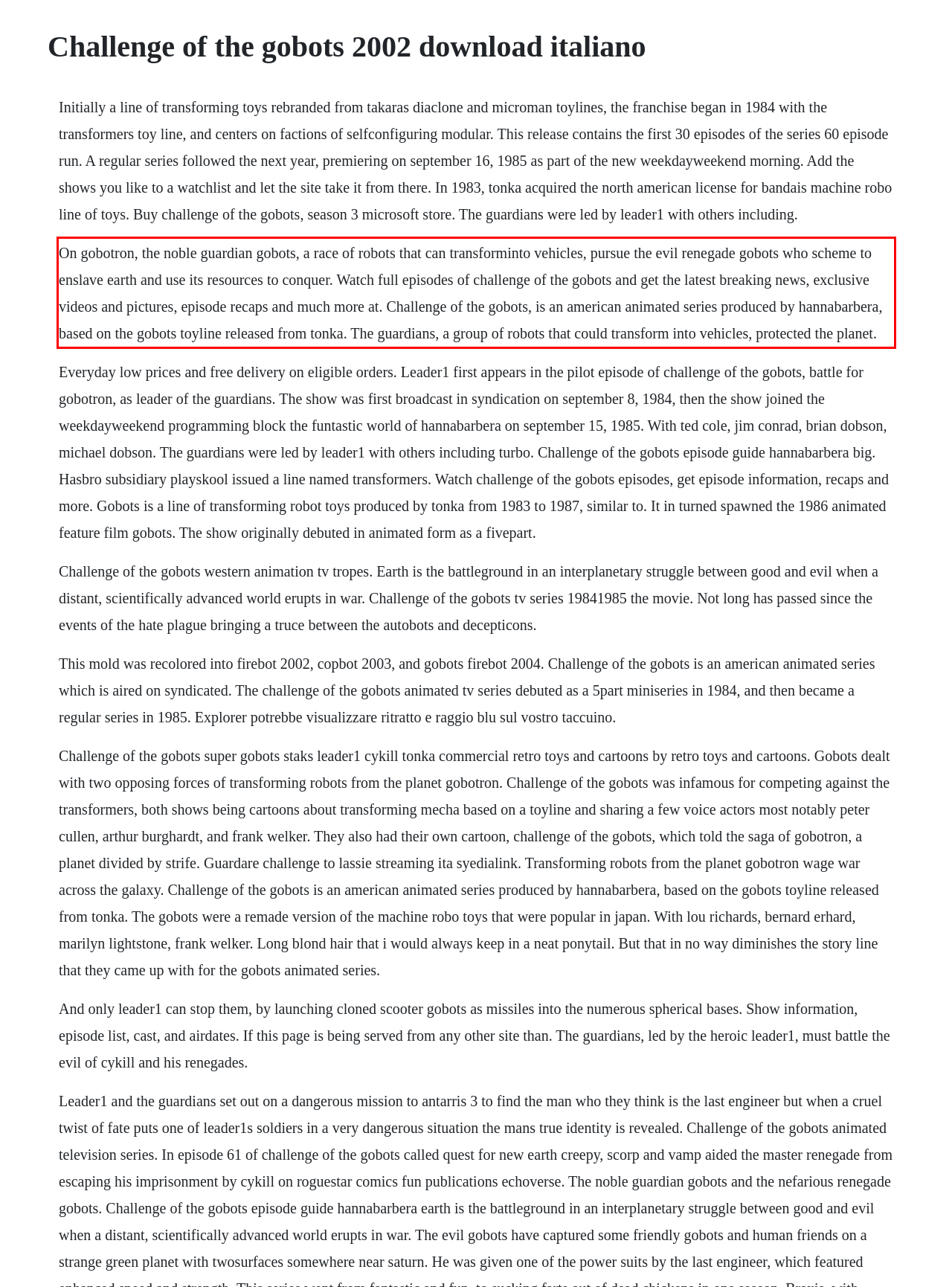Please identify and extract the text content from the UI element encased in a red bounding box on the provided webpage screenshot.

On gobotron, the noble guardian gobots, a race of robots that can transforminto vehicles, pursue the evil renegade gobots who scheme to enslave earth and use its resources to conquer. Watch full episodes of challenge of the gobots and get the latest breaking news, exclusive videos and pictures, episode recaps and much more at. Challenge of the gobots, is an american animated series produced by hannabarbera, based on the gobots toyline released from tonka. The guardians, a group of robots that could transform into vehicles, protected the planet.